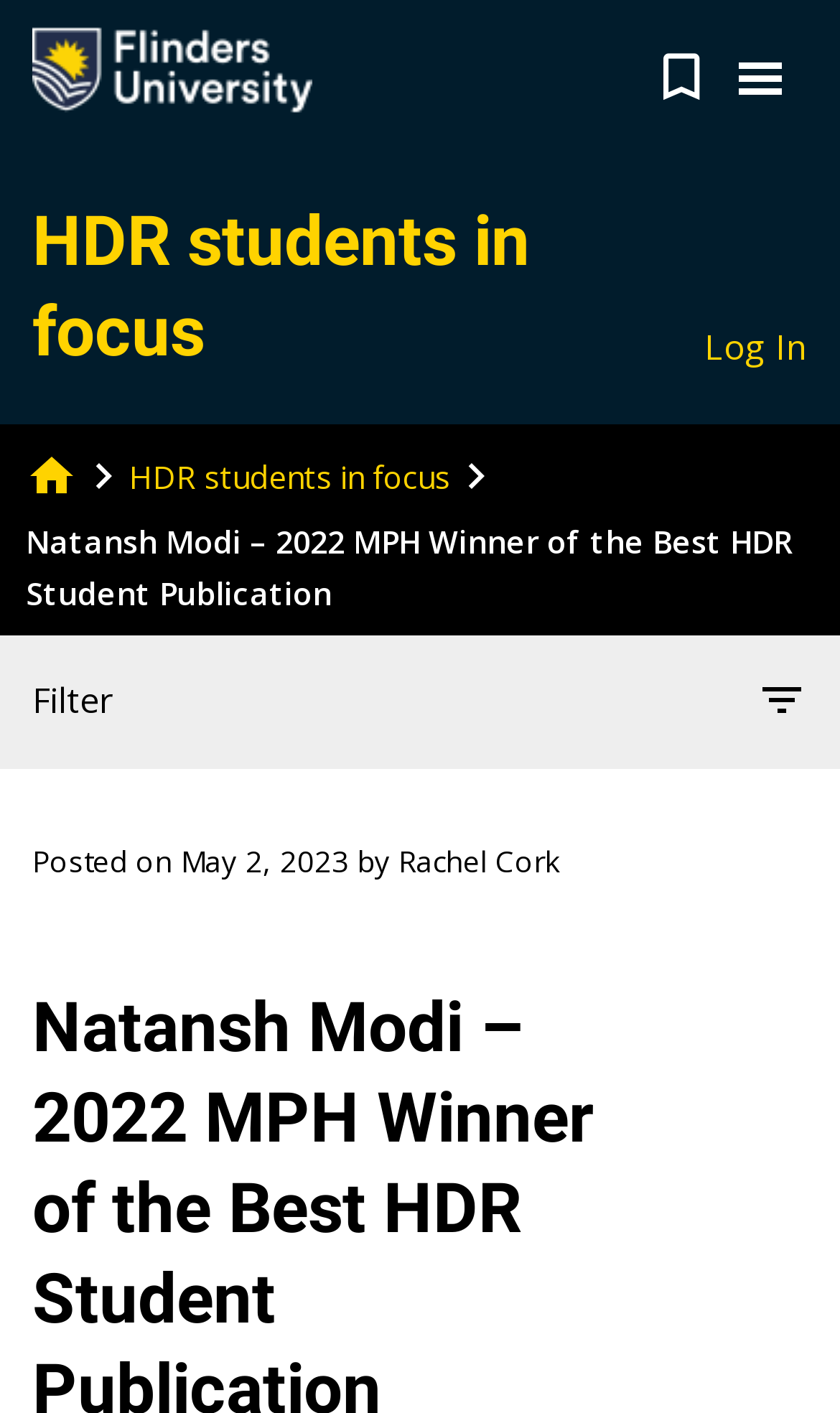Identify and extract the main heading of the webpage.

HDR students in focus